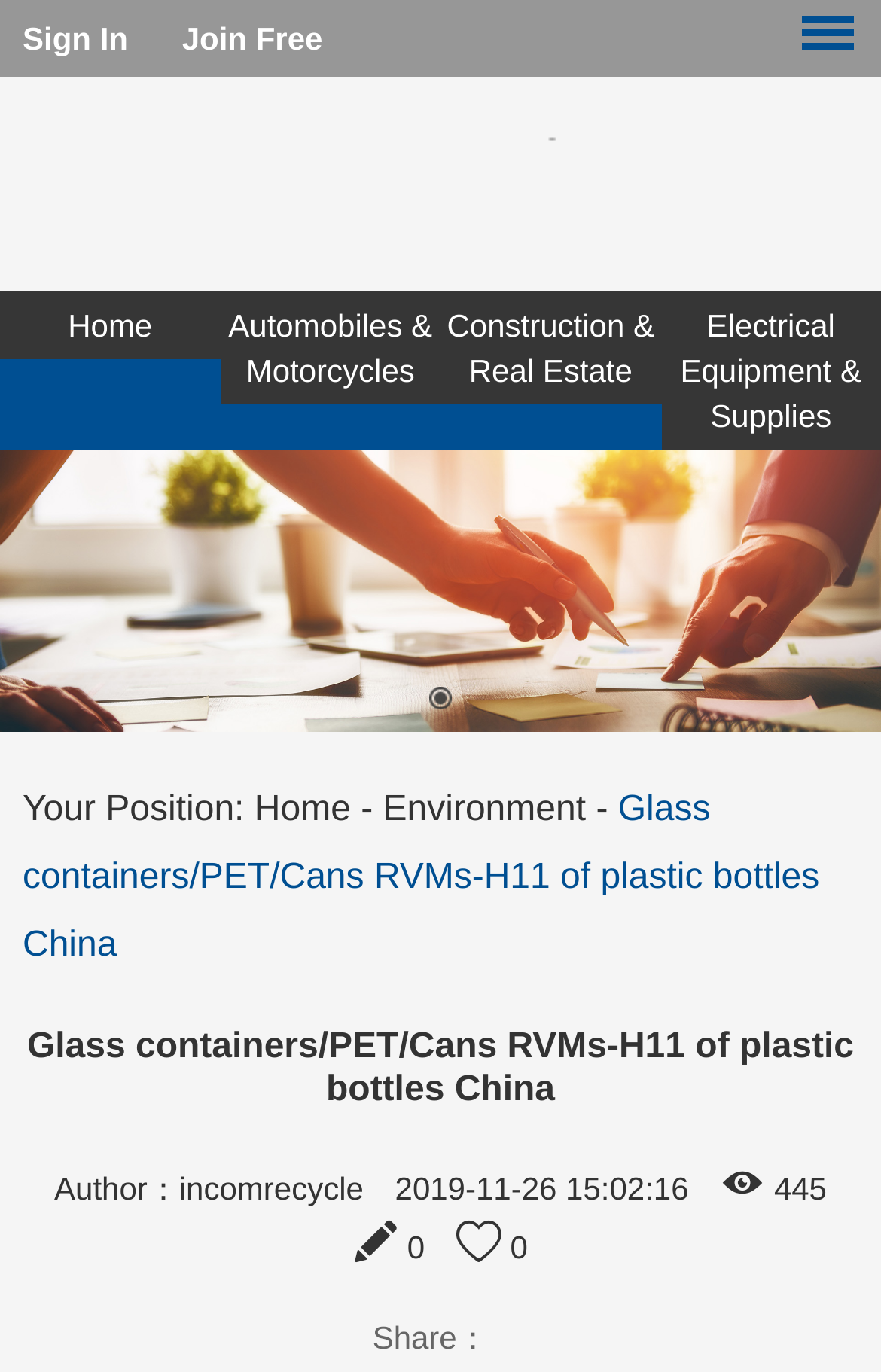What is the category of the article?
Please craft a detailed and exhaustive response to the question.

I found the category in the breadcrumb navigation, which shows 'Home' -> '-' -> 'Environment'.